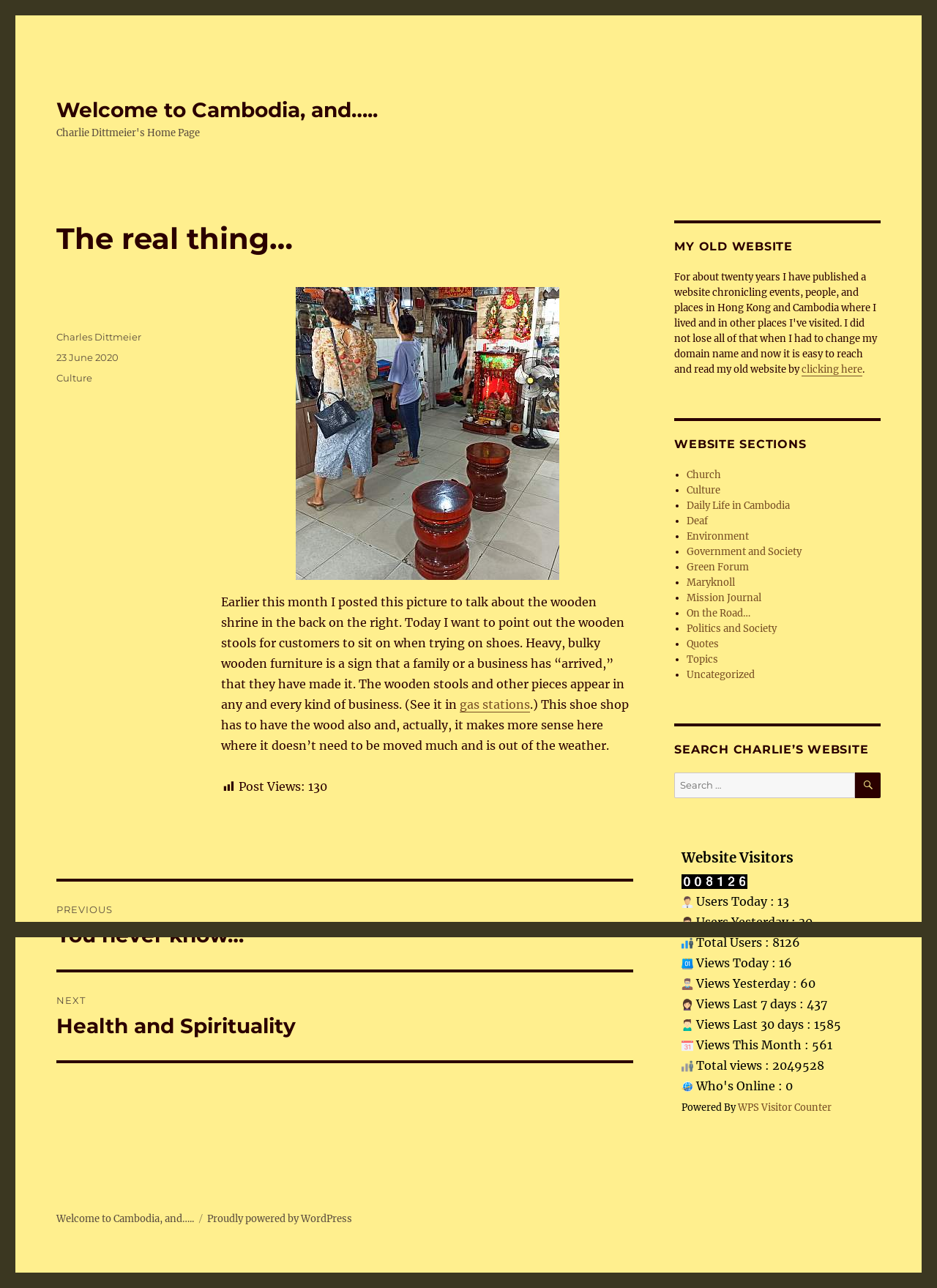How many views did the website have yesterday?
Based on the image, give a concise answer in the form of a single word or short phrase.

60